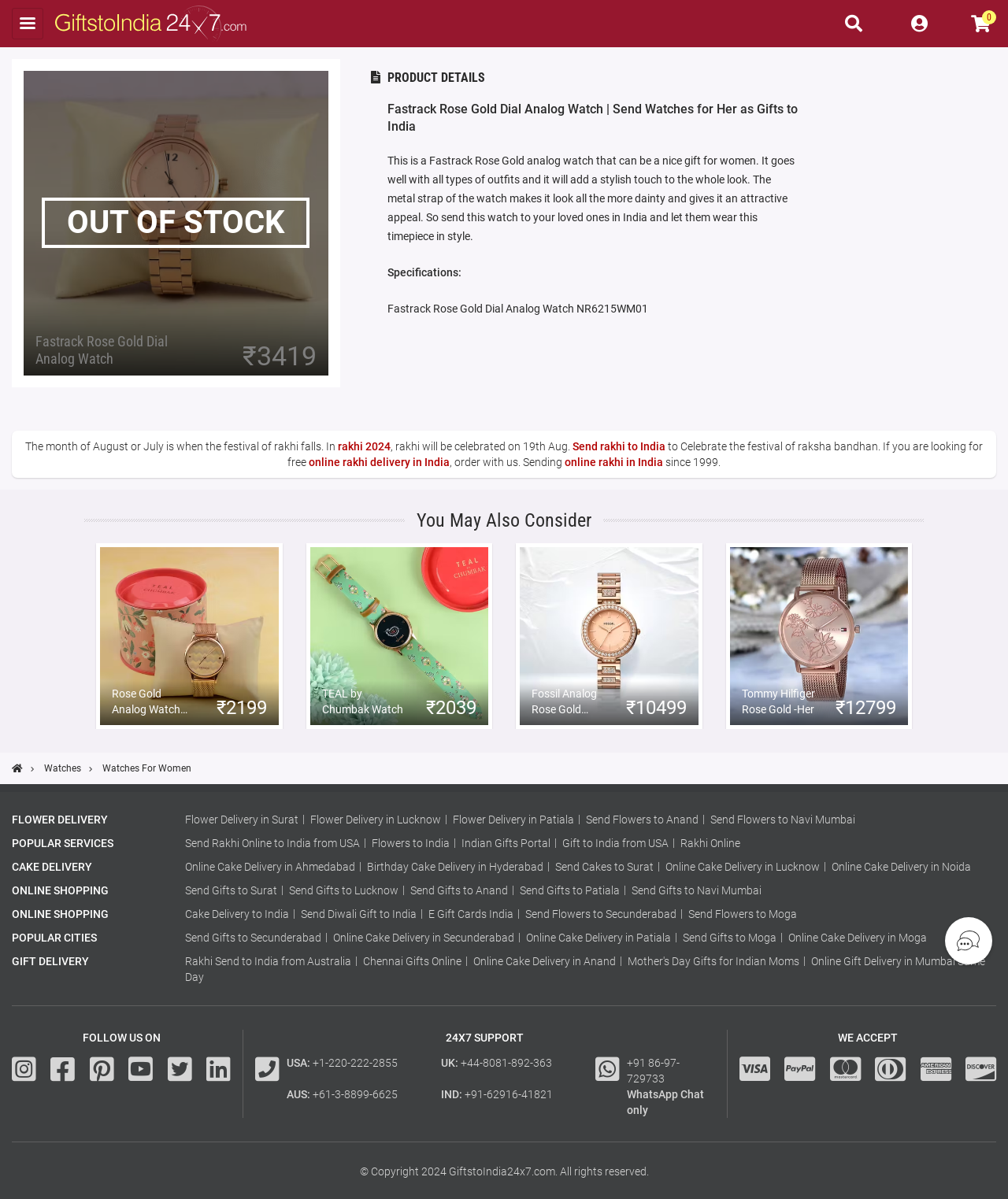Please identify the bounding box coordinates of the element's region that should be clicked to execute the following instruction: "Search for something". The bounding box coordinates must be four float numbers between 0 and 1, i.e., [left, top, right, bottom].

[0.835, 0.007, 0.866, 0.033]